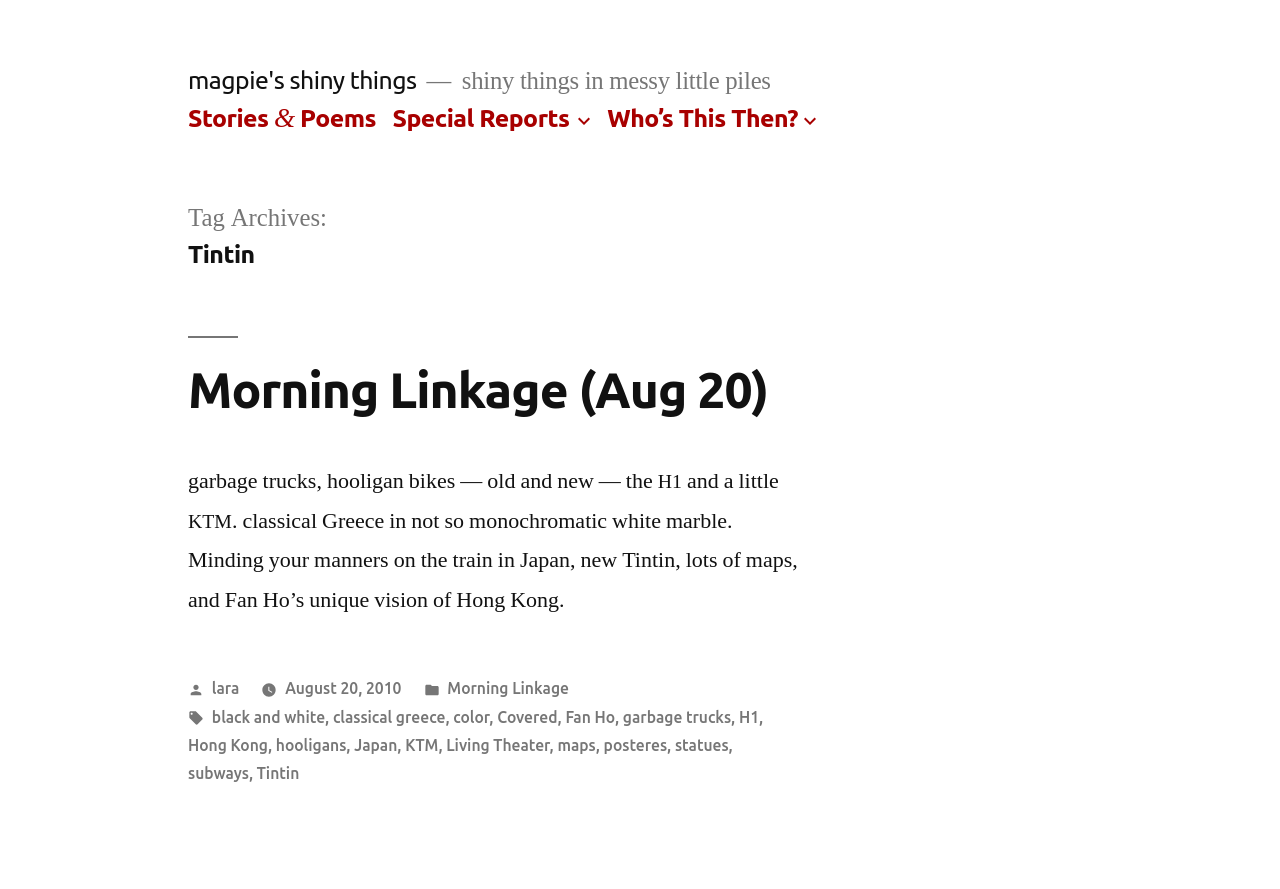Give the bounding box coordinates for the element described as: "garbage trucks".

[0.487, 0.796, 0.571, 0.816]